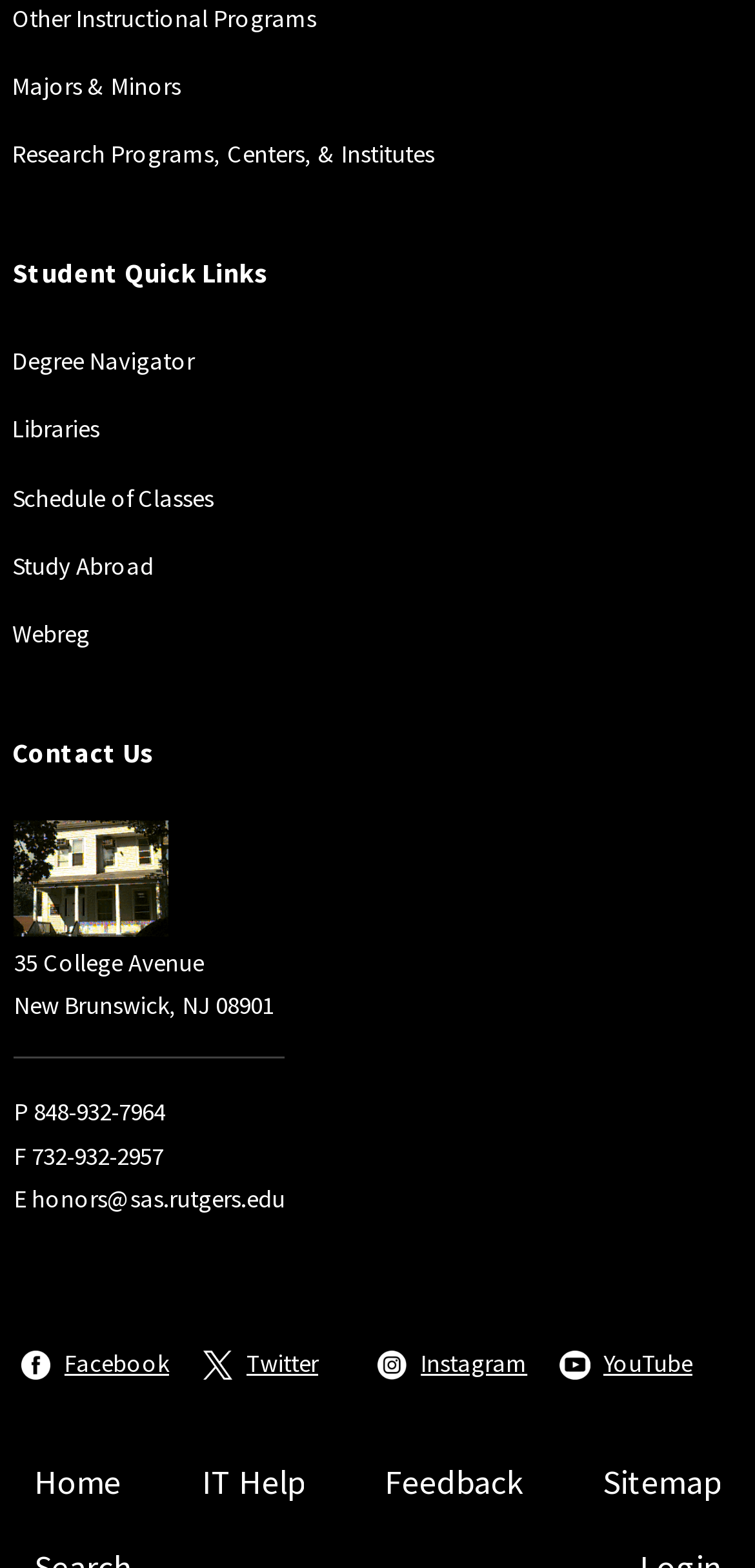What is the address of the Rutgers University Honors College?
Please give a detailed and elaborate explanation in response to the question.

I found the address by looking at the LayoutTableCell element with the text '35 College Avenue New Brunswick, NJ 08901 P 848-932-7964 F 732-932-2957 E honors@sas.rutgers.edu' which is located within the LayoutTable element.